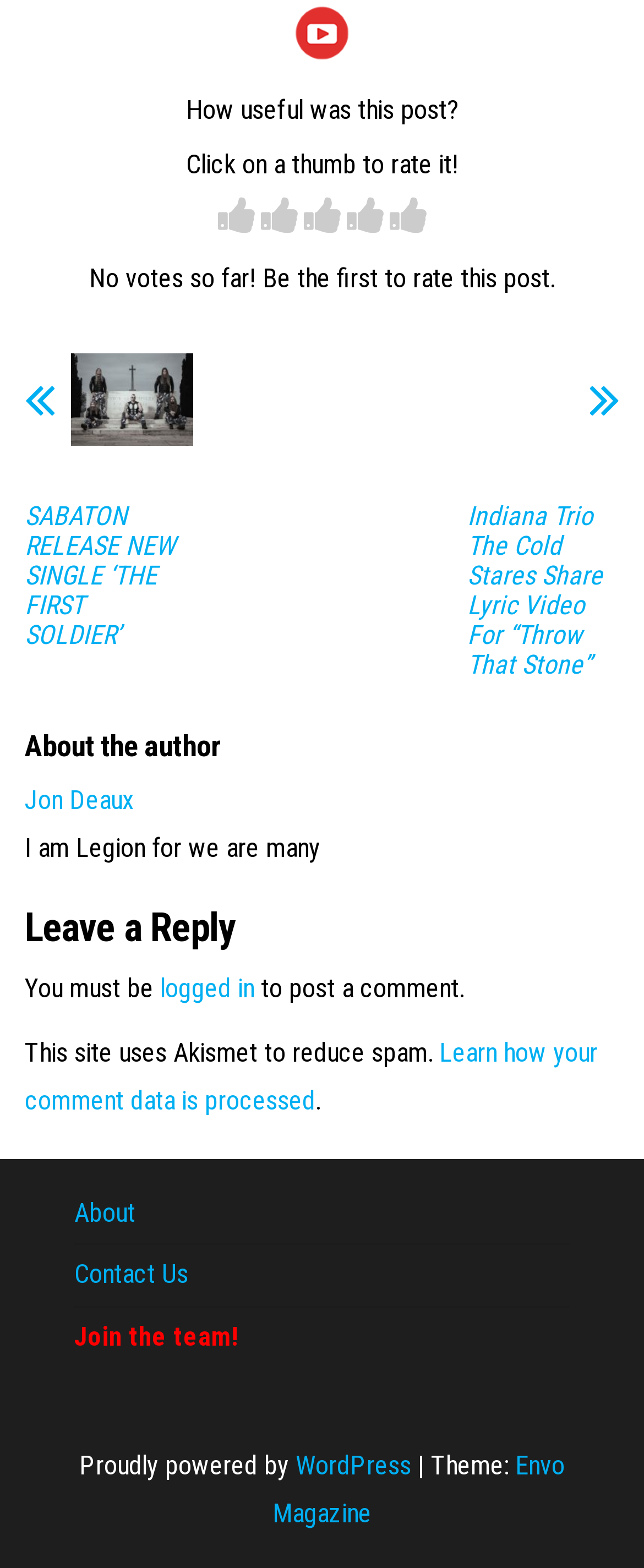Could you determine the bounding box coordinates of the clickable element to complete the instruction: "Rate this post"? Provide the coordinates as four float numbers between 0 and 1, i.e., [left, top, right, bottom].

[0.288, 0.06, 0.712, 0.08]